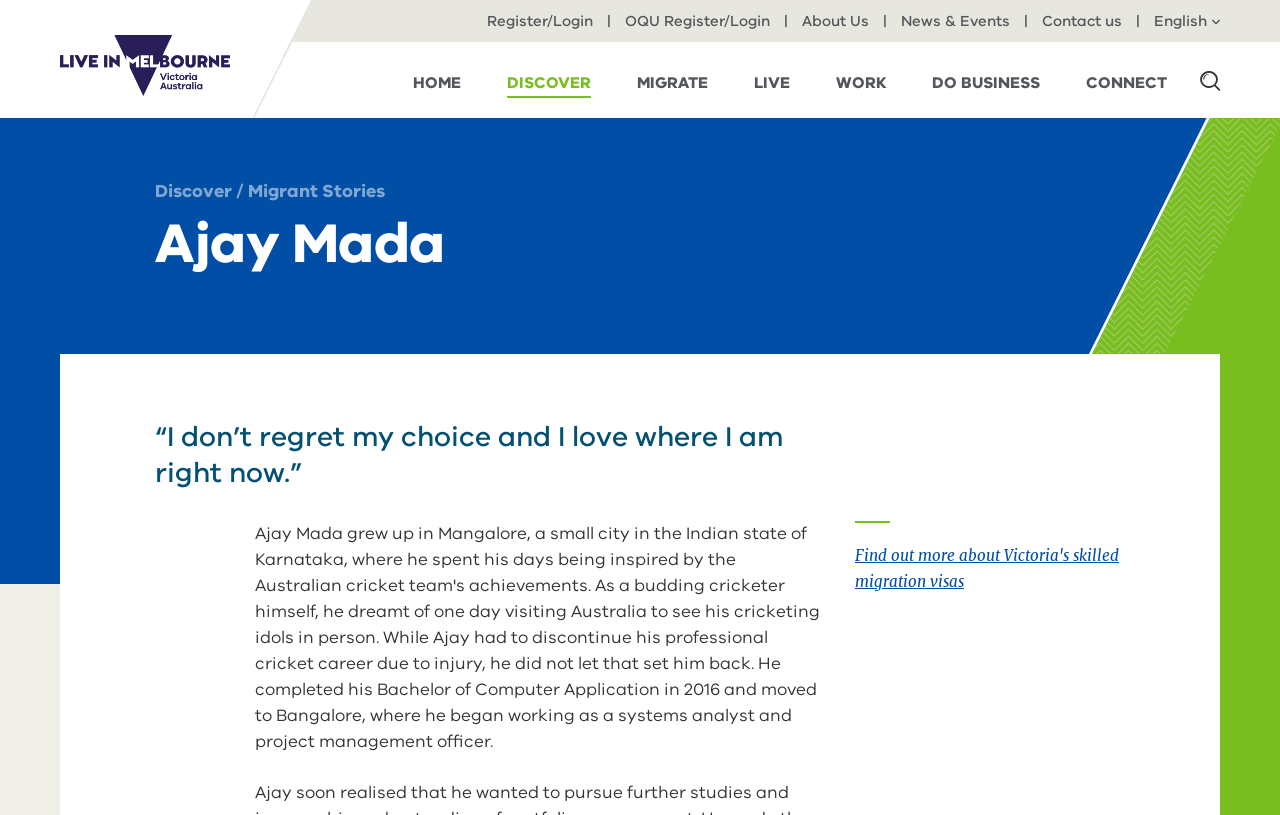Please specify the bounding box coordinates for the clickable region that will help you carry out the instruction: "Visit Invoke Sigil page".

None